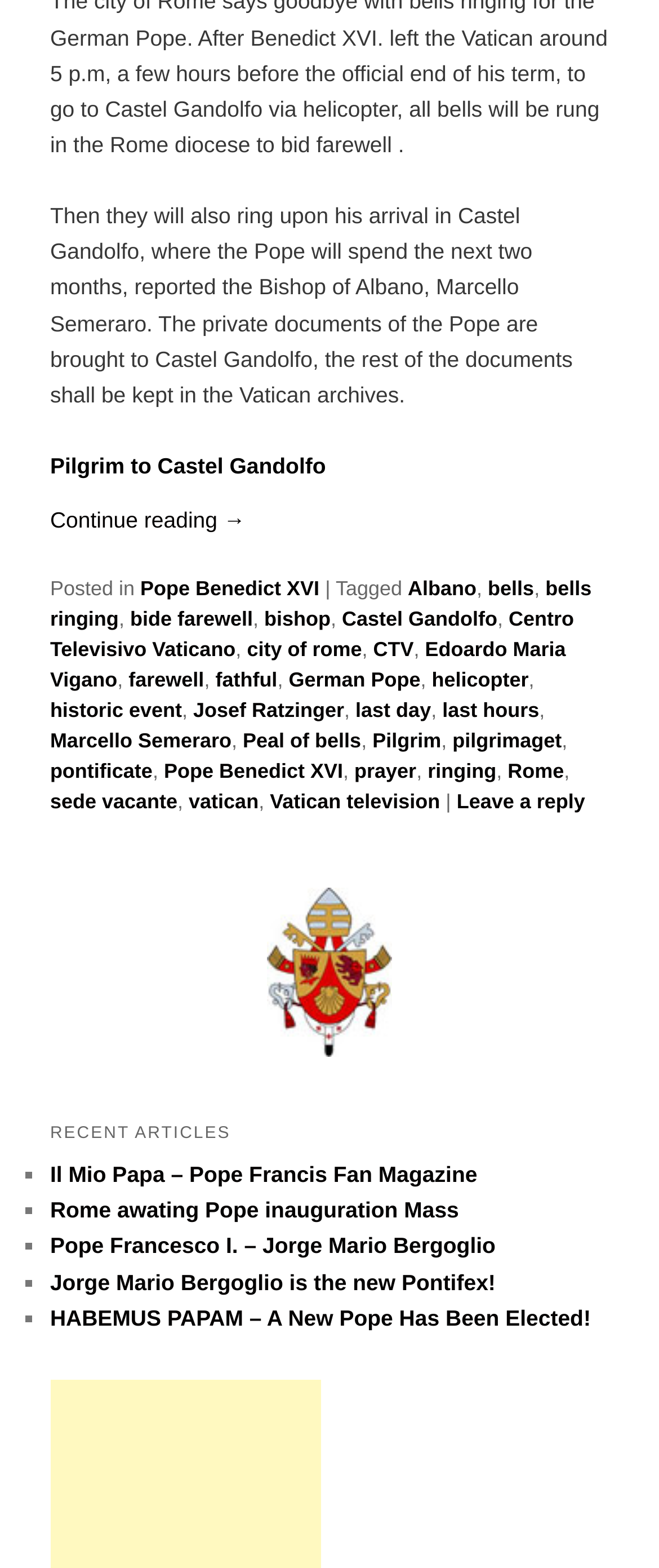What is the topic of the article?
Refer to the screenshot and respond with a concise word or phrase.

Pope Benedict XVI